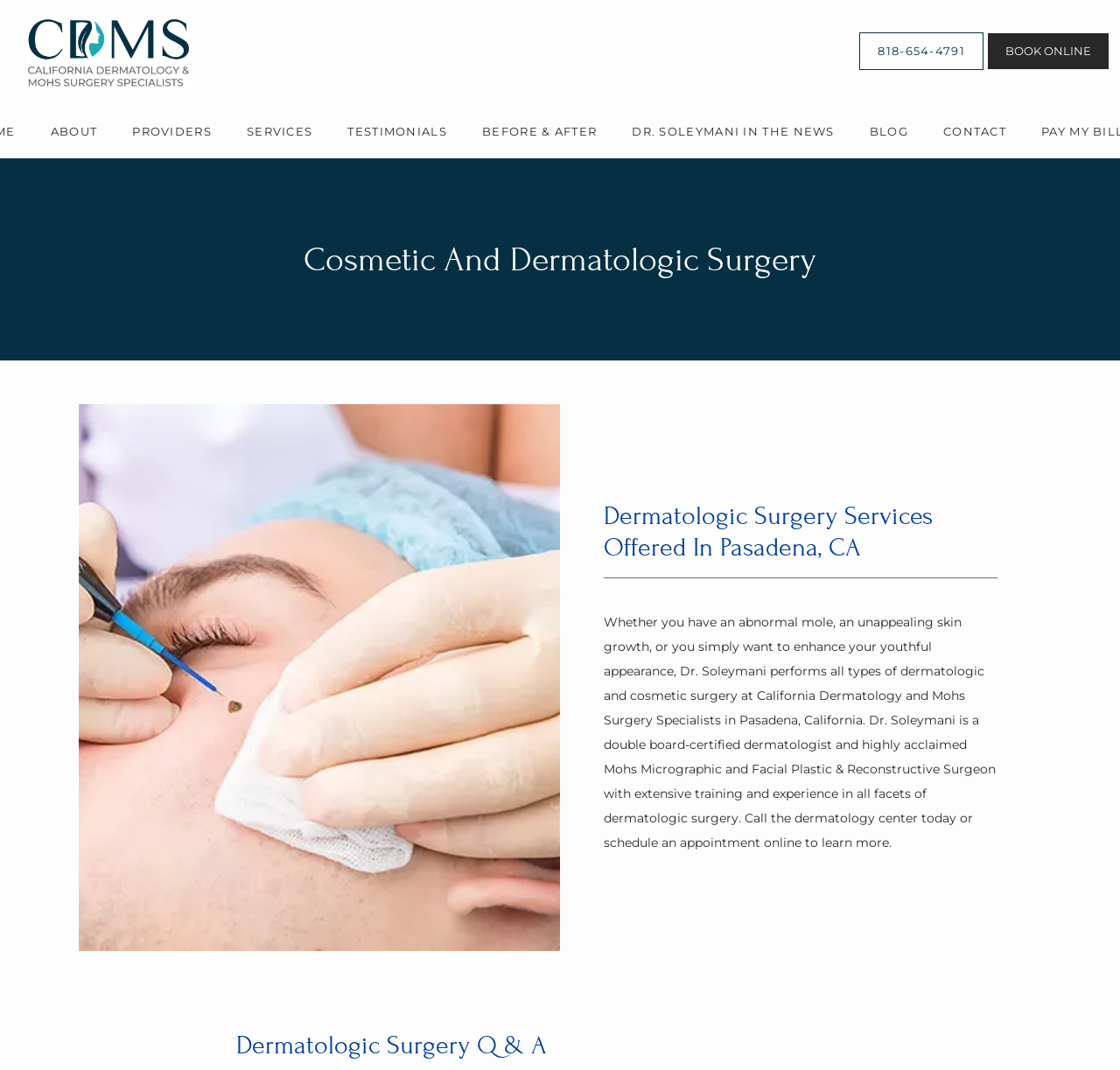Provide the bounding box coordinates of the section that needs to be clicked to accomplish the following instruction: "Call the phone number."

[0.766, 0.029, 0.88, 0.069]